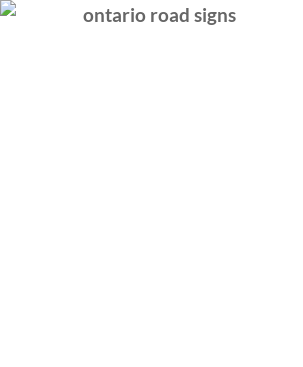Explain the image with as much detail as possible.

The image depicts a collection of Ontario road signs, visually representing various traffic regulations and guidance found throughout the province. These signs are crucial for ensuring road safety and efficient navigation for both residents and visitors in Ontario. The signage serves as an important tool for communication on the road, conveying essential information about speed limits, directions, and warnings. The caption reflects the significance of these signs in daily commuting, emphasizing their role in maintaining order and safety on the roadways.